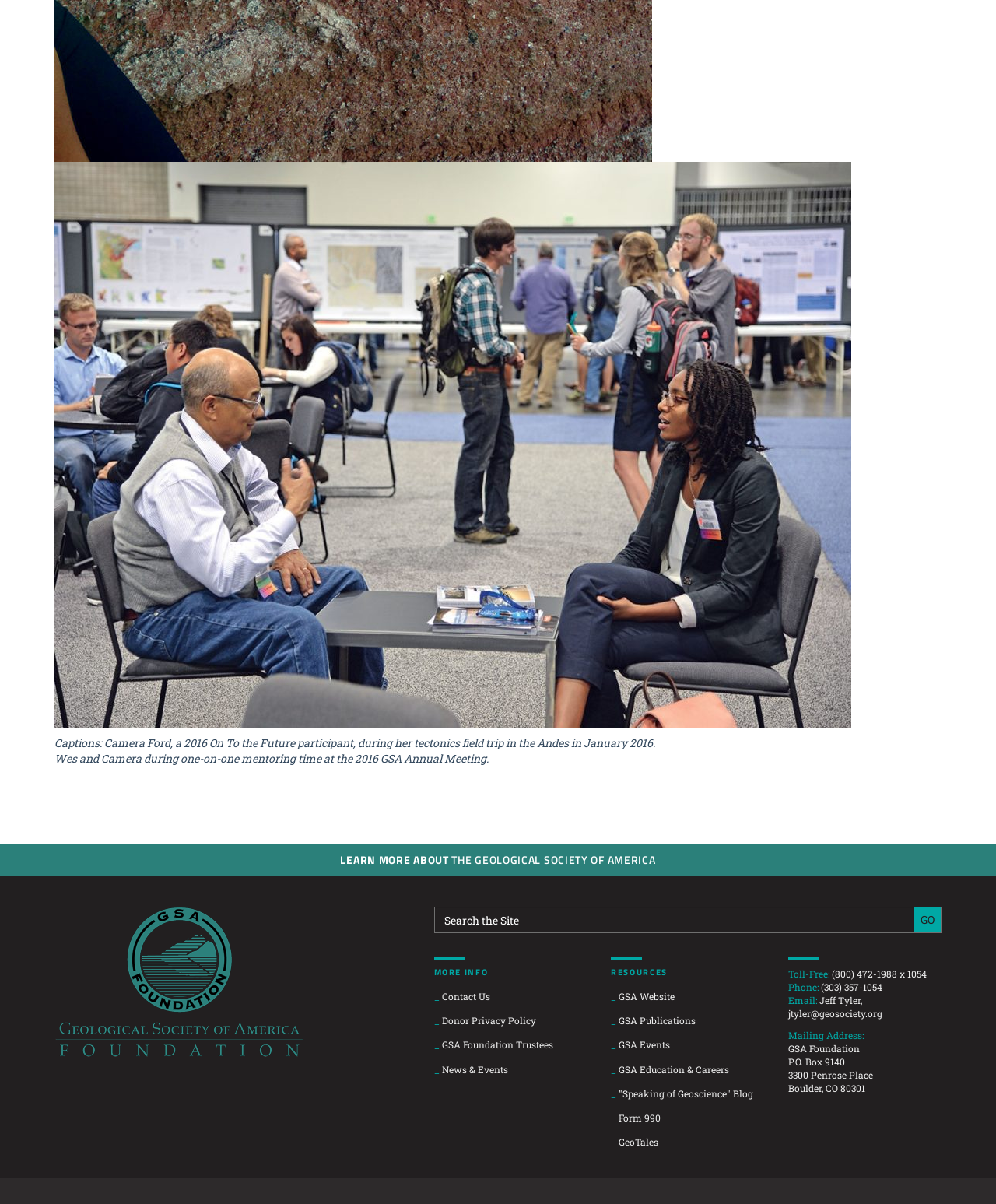Calculate the bounding box coordinates for the UI element based on the following description: "GSA Education & Careers". Ensure the coordinates are four float numbers between 0 and 1, i.e., [left, top, right, bottom].

[0.621, 0.883, 0.732, 0.894]